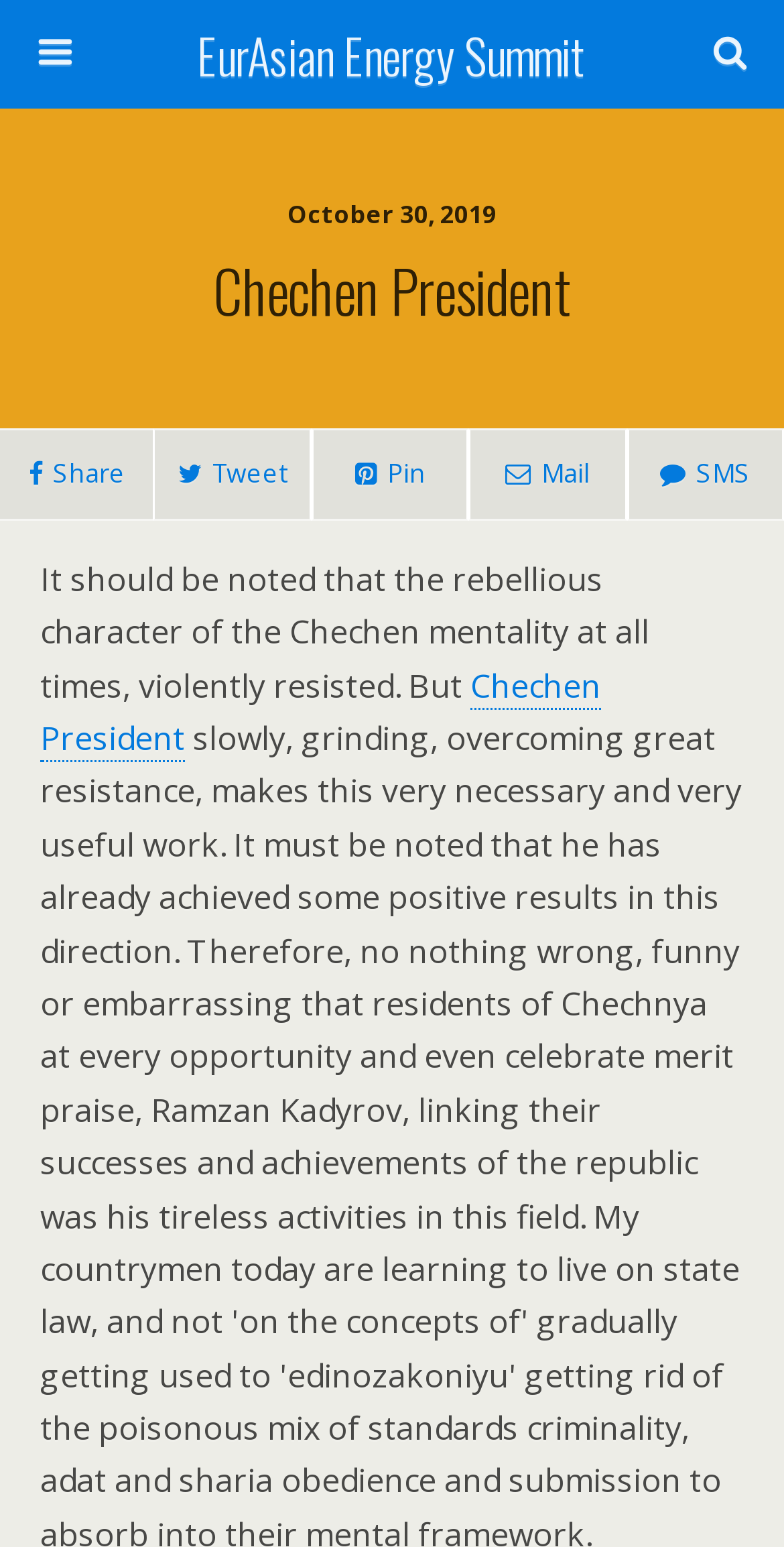Identify the bounding box coordinates of the clickable region required to complete the instruction: "Click on EurAsian Energy Summit". The coordinates should be given as four float numbers within the range of 0 and 1, i.e., [left, top, right, bottom].

[0.16, 0.0, 0.84, 0.07]